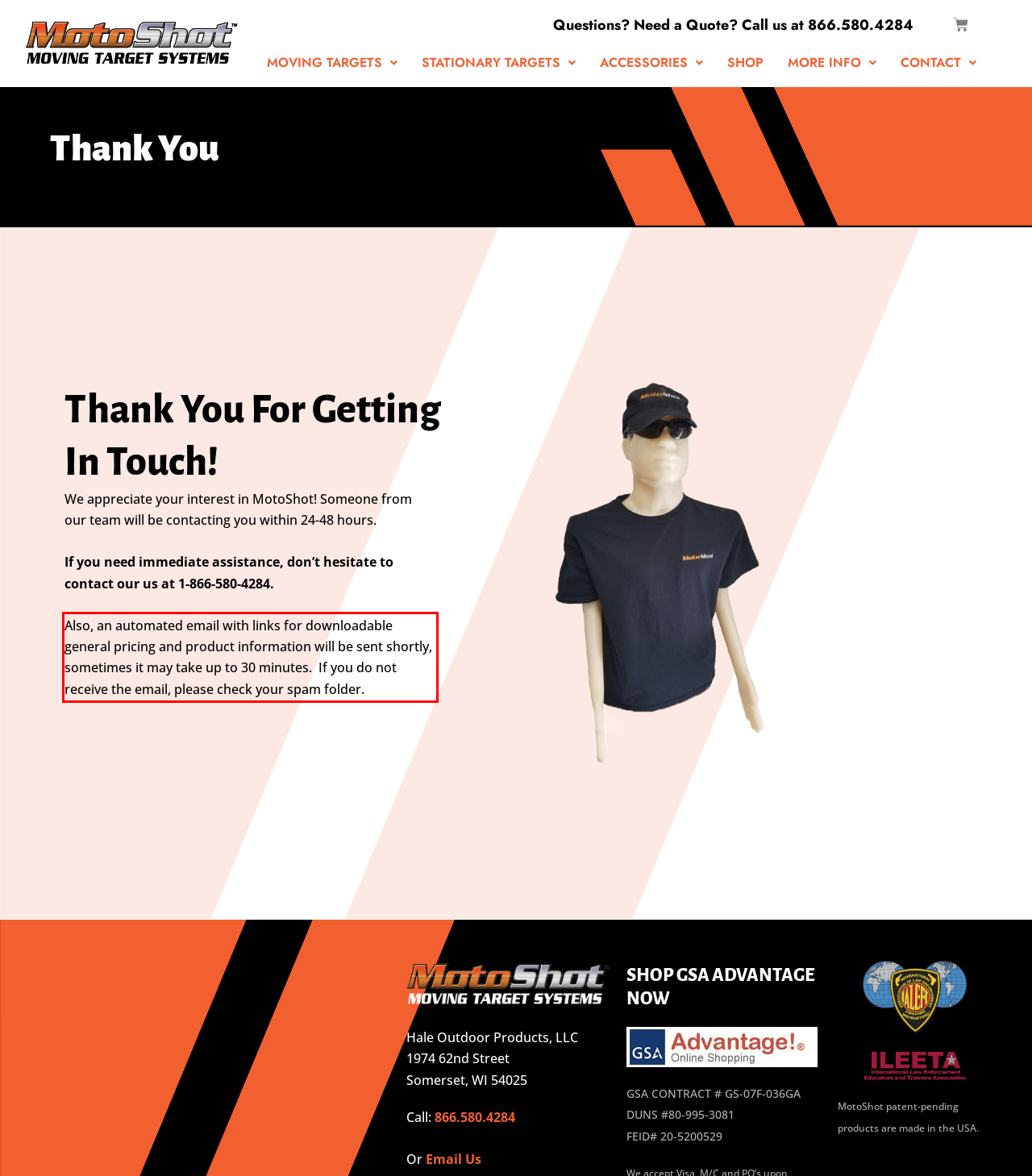Examine the webpage screenshot and use OCR to recognize and output the text within the red bounding box.

Also, an automated email with links for downloadable general pricing and product information will be sent shortly, sometimes it may take up to 30 minutes. If you do not receive the email, please check your spam folder.